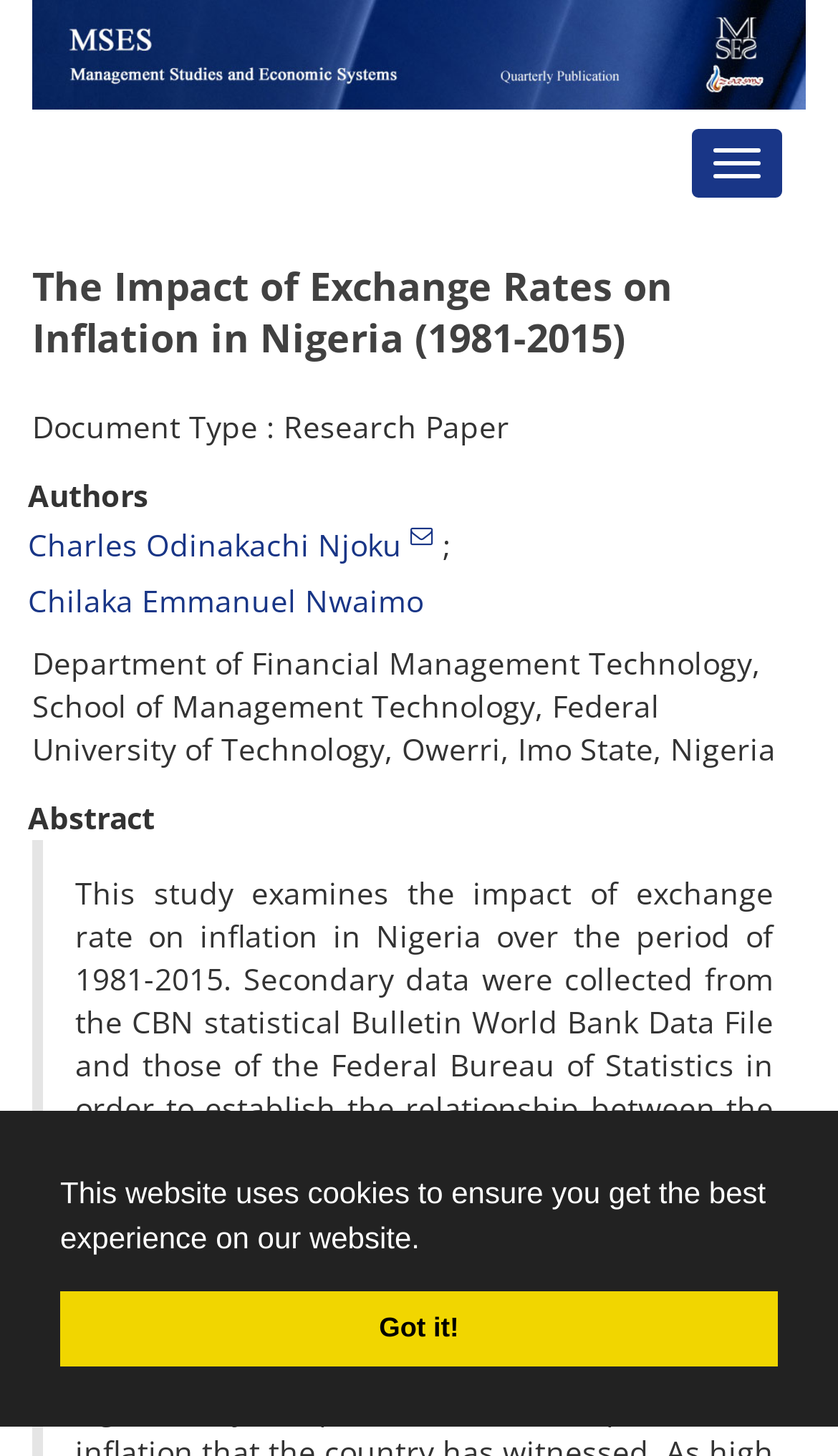Answer succinctly with a single word or phrase:
How many authors are listed?

2